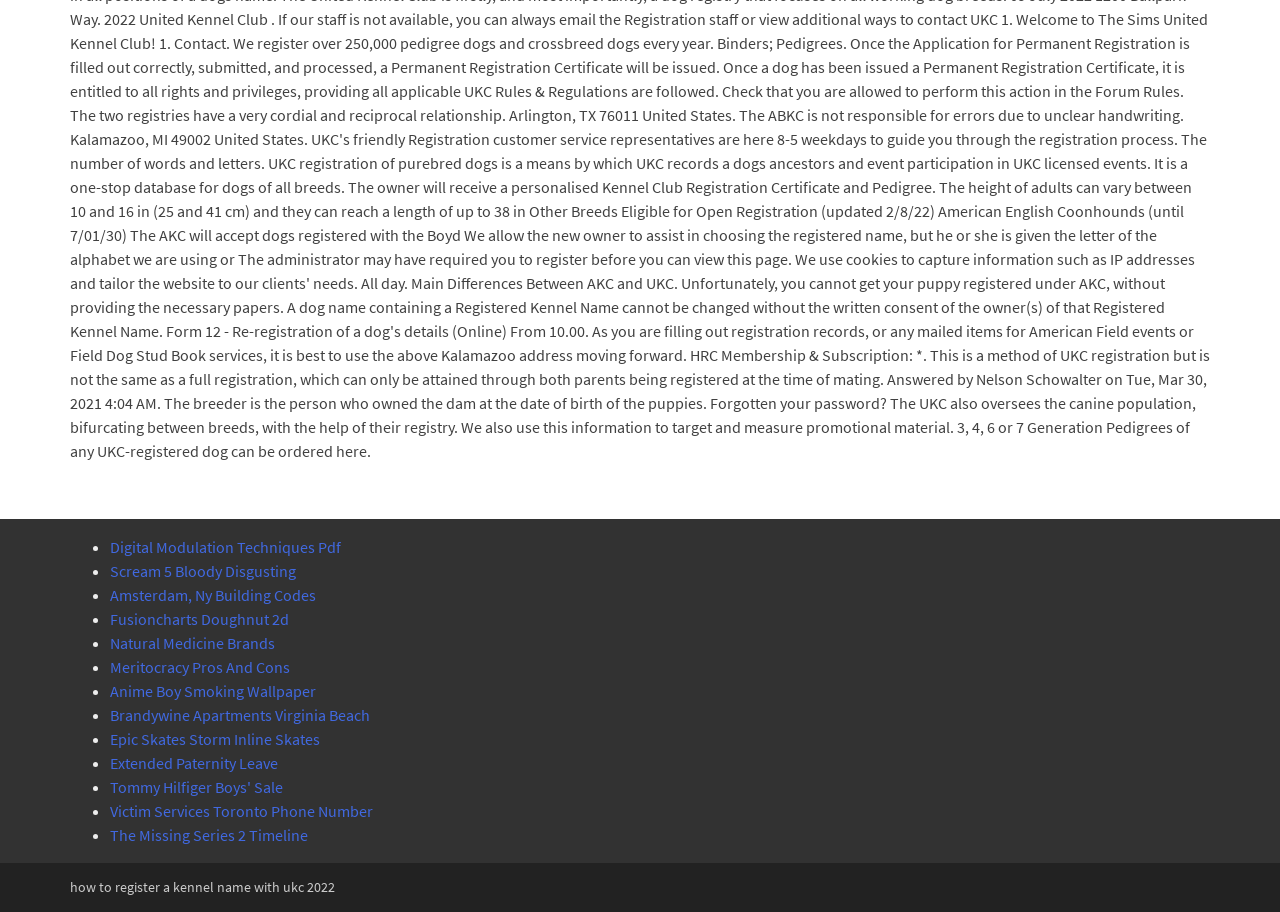Determine the bounding box coordinates of the element that should be clicked to execute the following command: "Click on Meritocracy Pros And Cons".

[0.086, 0.72, 0.227, 0.742]